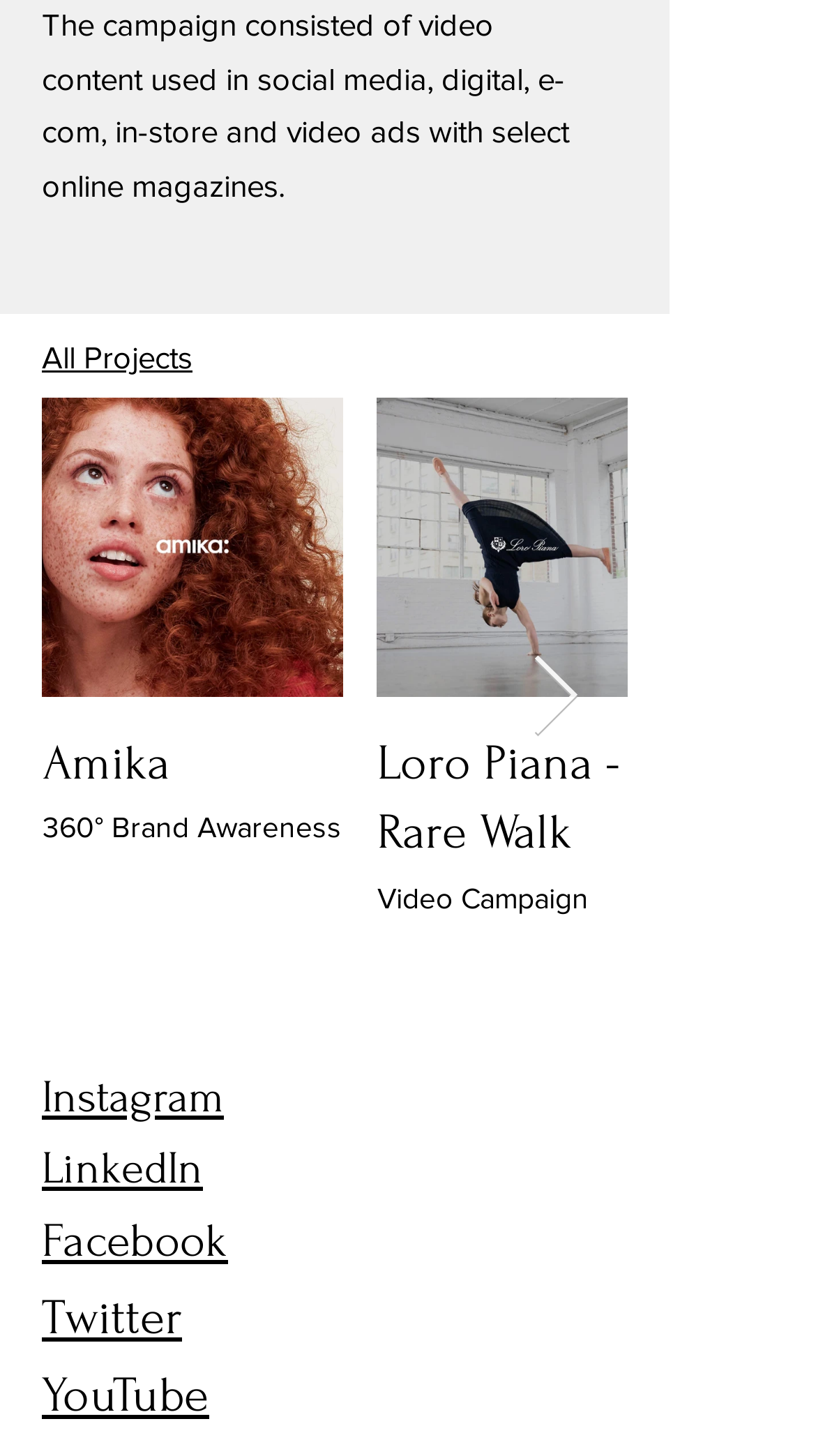Locate the bounding box of the UI element defined by this description: "All Projects". The coordinates should be given as four float numbers between 0 and 1, formatted as [left, top, right, bottom].

[0.051, 0.233, 0.236, 0.257]